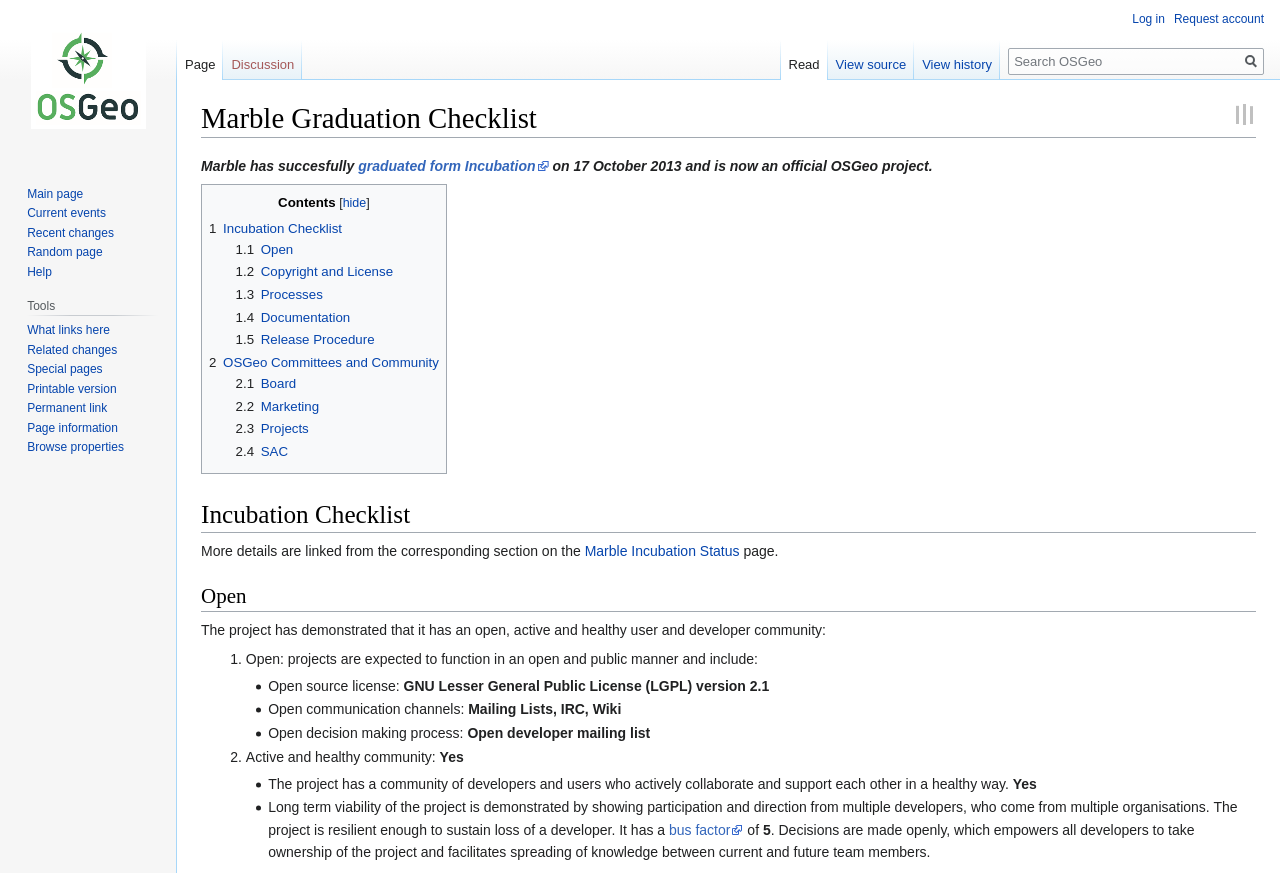Find the bounding box coordinates of the element's region that should be clicked in order to follow the given instruction: "Click on the HOME link". The coordinates should consist of four float numbers between 0 and 1, i.e., [left, top, right, bottom].

None